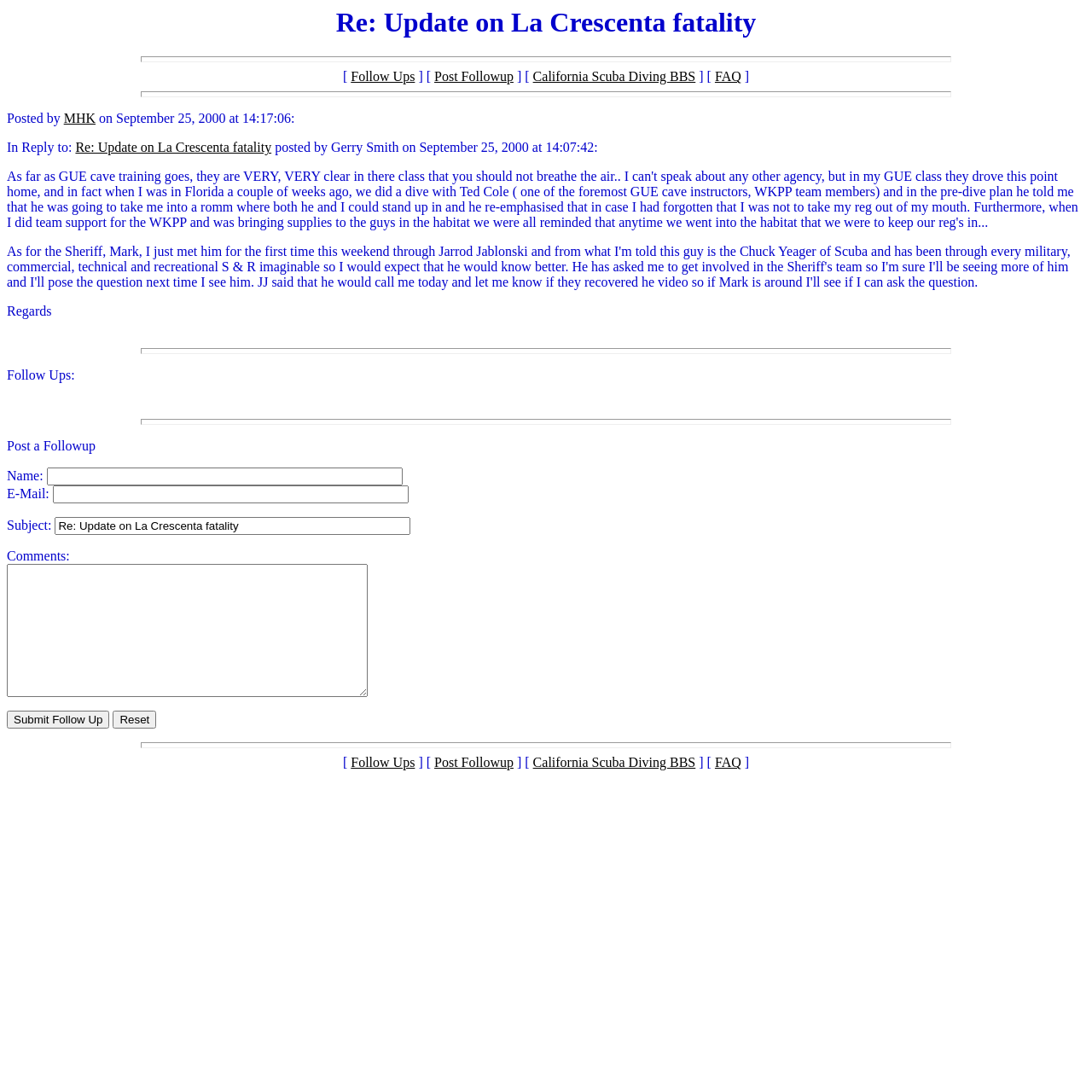Please study the image and answer the question comprehensively:
How many links are available on the webpage?

After carefully examining the webpage, I count seven links: 'Follow Ups', 'Post Followup', 'California Scuba Diving BBS', 'FAQ', 'MHK', 'Re: Update on La Crescenta fatality', and another 'Re: Update on La Crescenta fatality'.